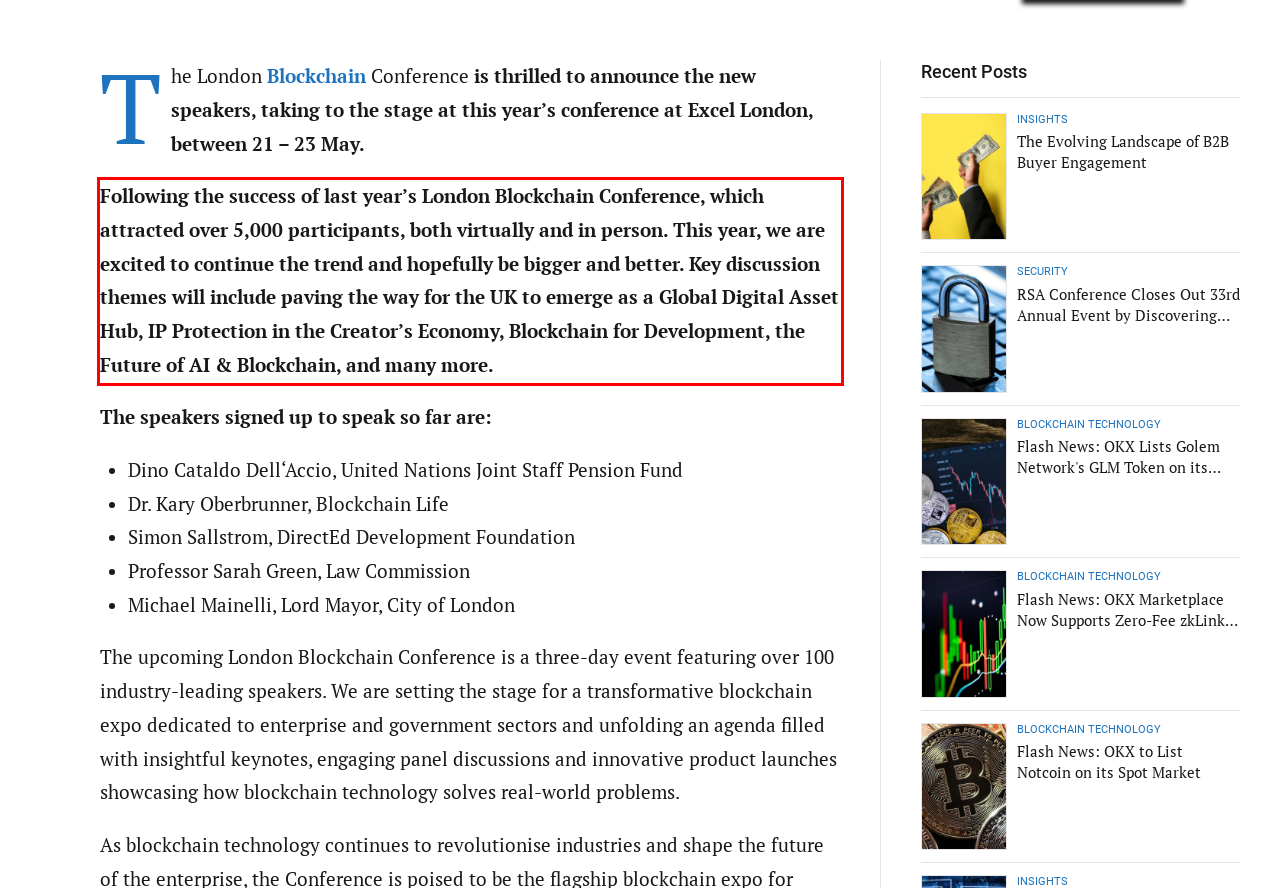Analyze the webpage screenshot and use OCR to recognize the text content in the red bounding box.

Following the success of last year’s London Blockchain Conference, which attracted over 5,000 participants, both virtually and in person. This year, we are excited to continue the trend and hopefully be bigger and better. Key discussion themes will include paving the way for the UK to emerge as a Global Digital Asset Hub, IP Protection in the Creator’s Economy, Blockchain for Development, the Future of AI & Blockchain, and many more.